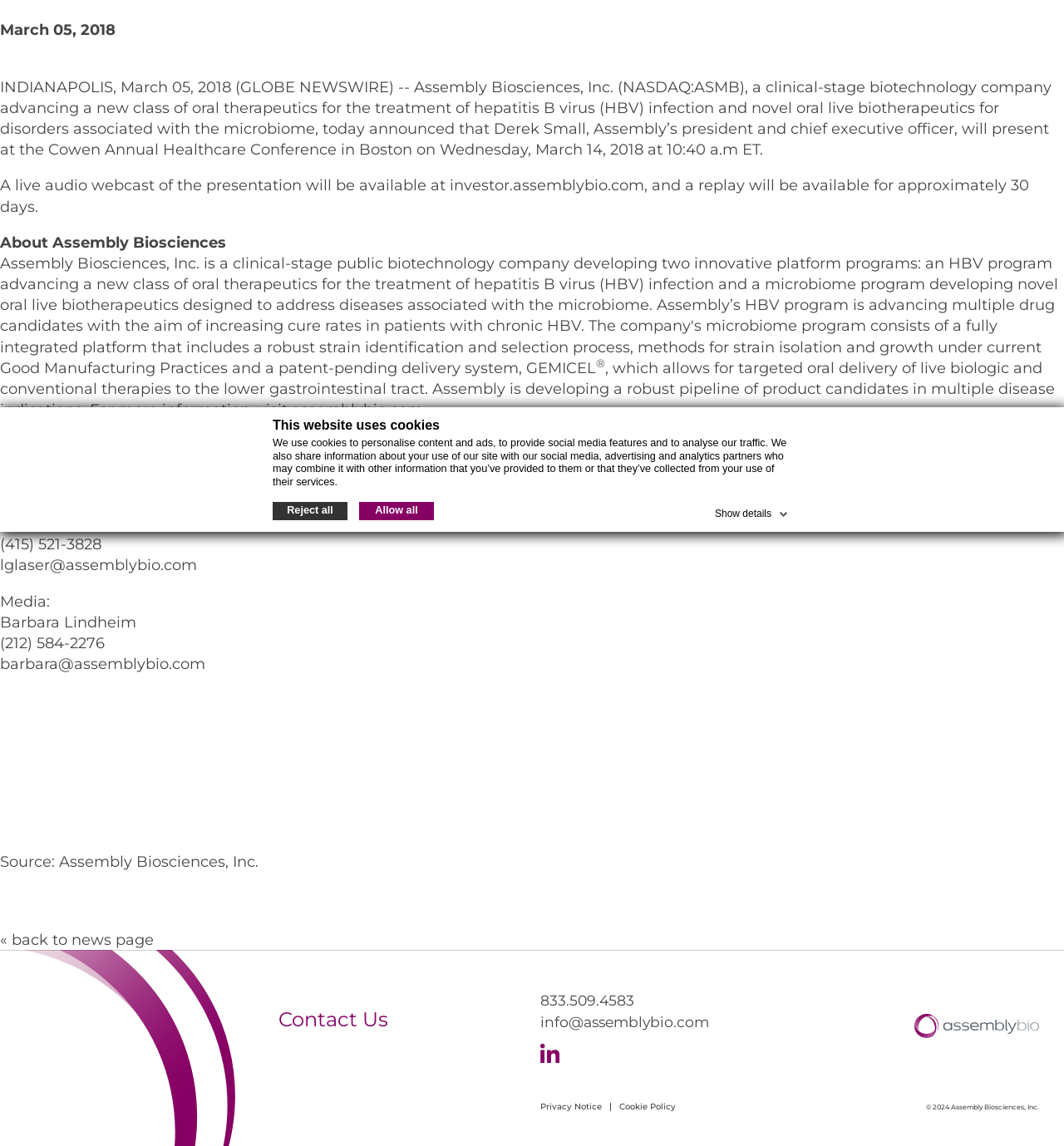Identify the bounding box of the UI element that matches this description: "Cookie Policy".

[0.573, 0.963, 0.635, 0.97]